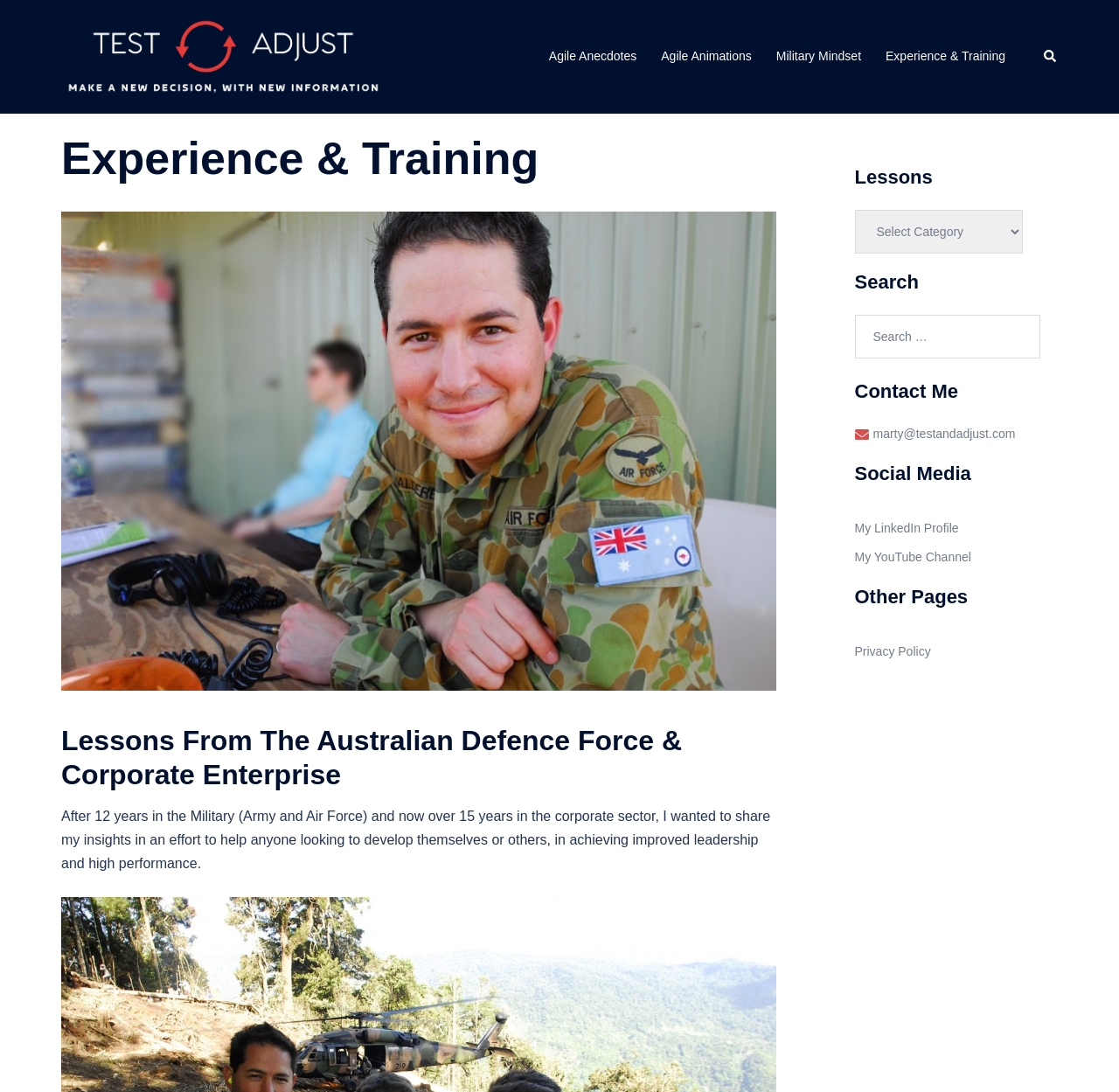Please determine the bounding box coordinates of the element's region to click for the following instruction: "Visit My LinkedIn Profile".

[0.764, 0.477, 0.857, 0.49]